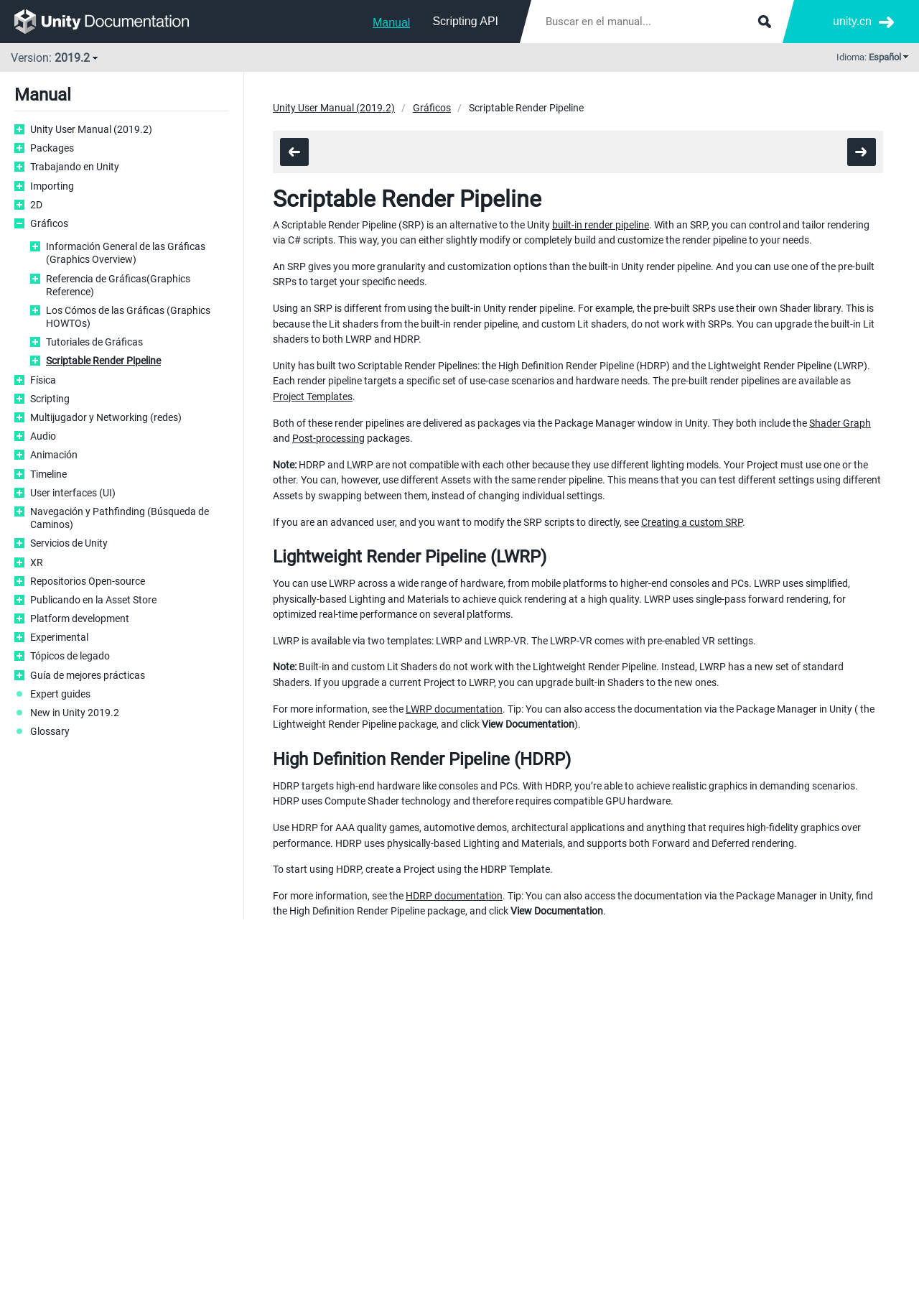Determine the bounding box coordinates of the clickable region to carry out the instruction: "Search in the manual".

[0.578, 0.0, 0.852, 0.033]